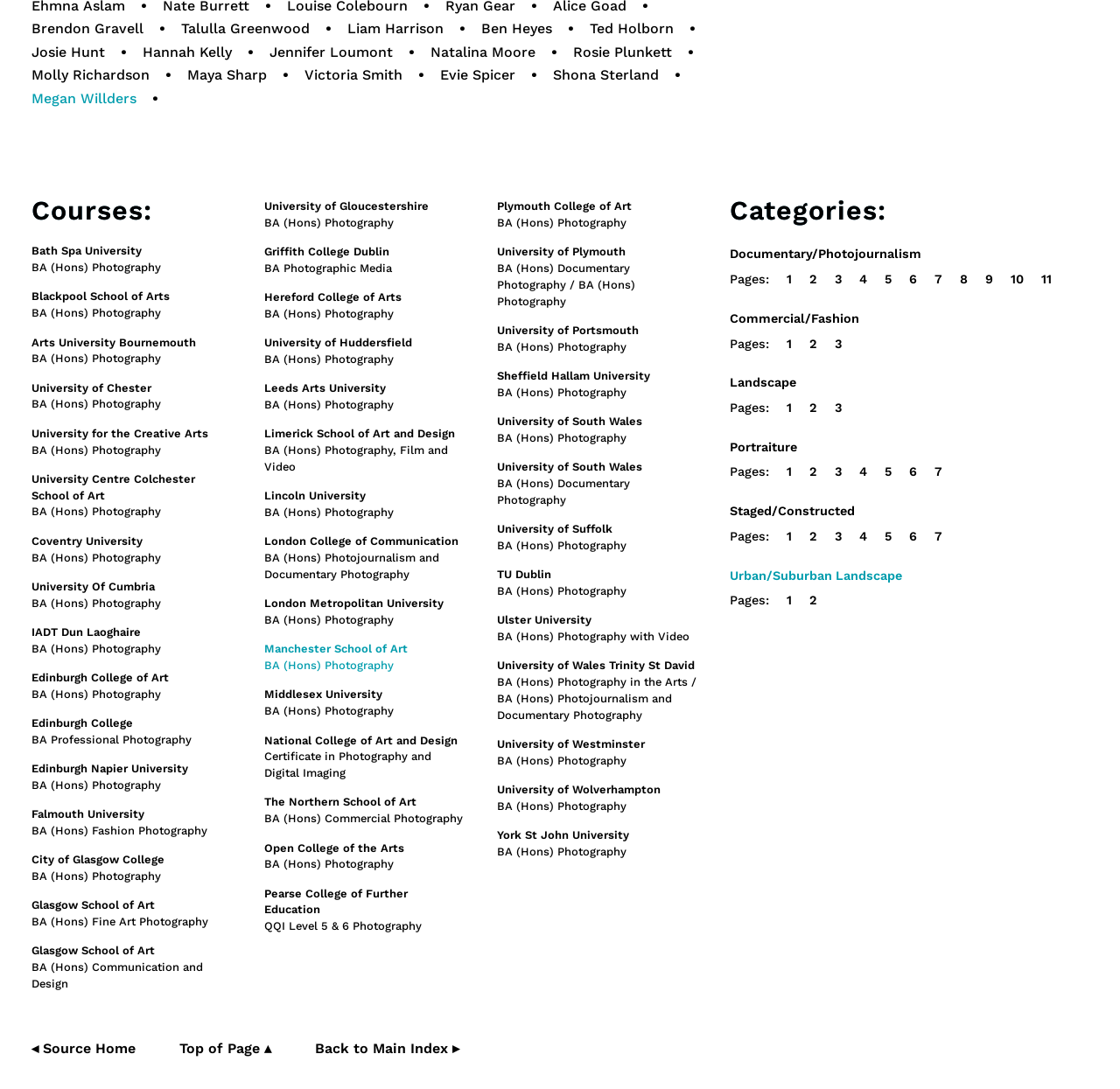Please answer the following question as detailed as possible based on the image: 
What is the name of the university that offers a BA in Photography with Video?

The university that offers a BA in Photography with Video can be found by scanning the list of universities under the 'Courses:' heading, where 'Ulster University' is listed as offering a BA in Photography with Video.